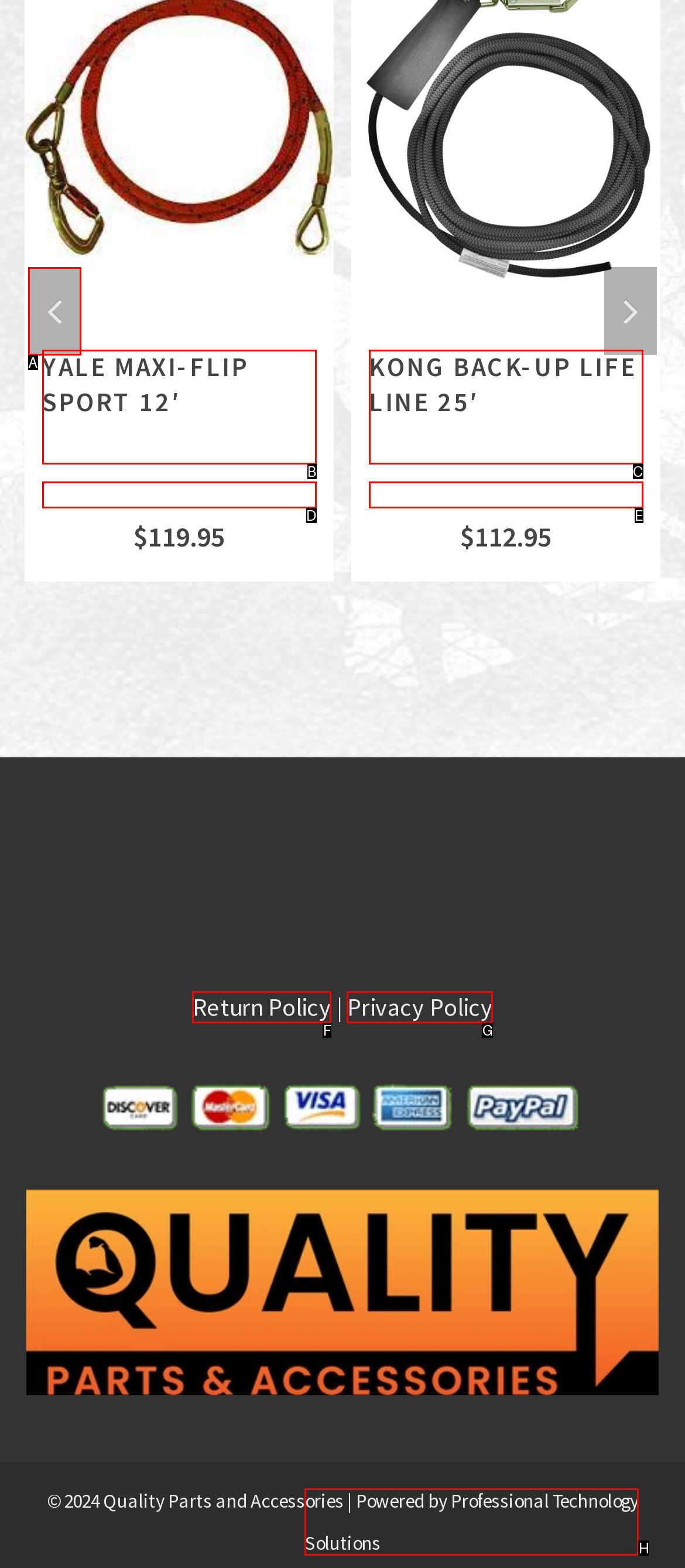Select the HTML element that corresponds to the description: YALE MAXI-FLIP SPORT 12′. Reply with the letter of the correct option.

C